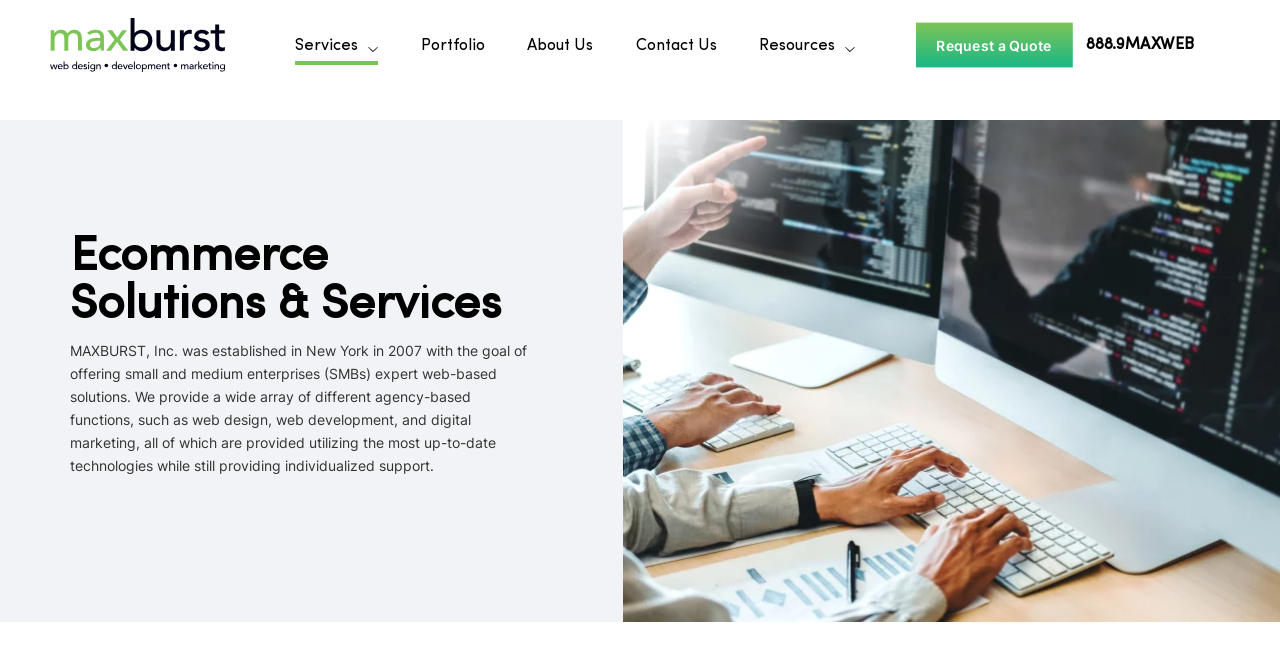Please answer the following question using a single word or phrase: 
What can you do on the webpage?

Request a Quote